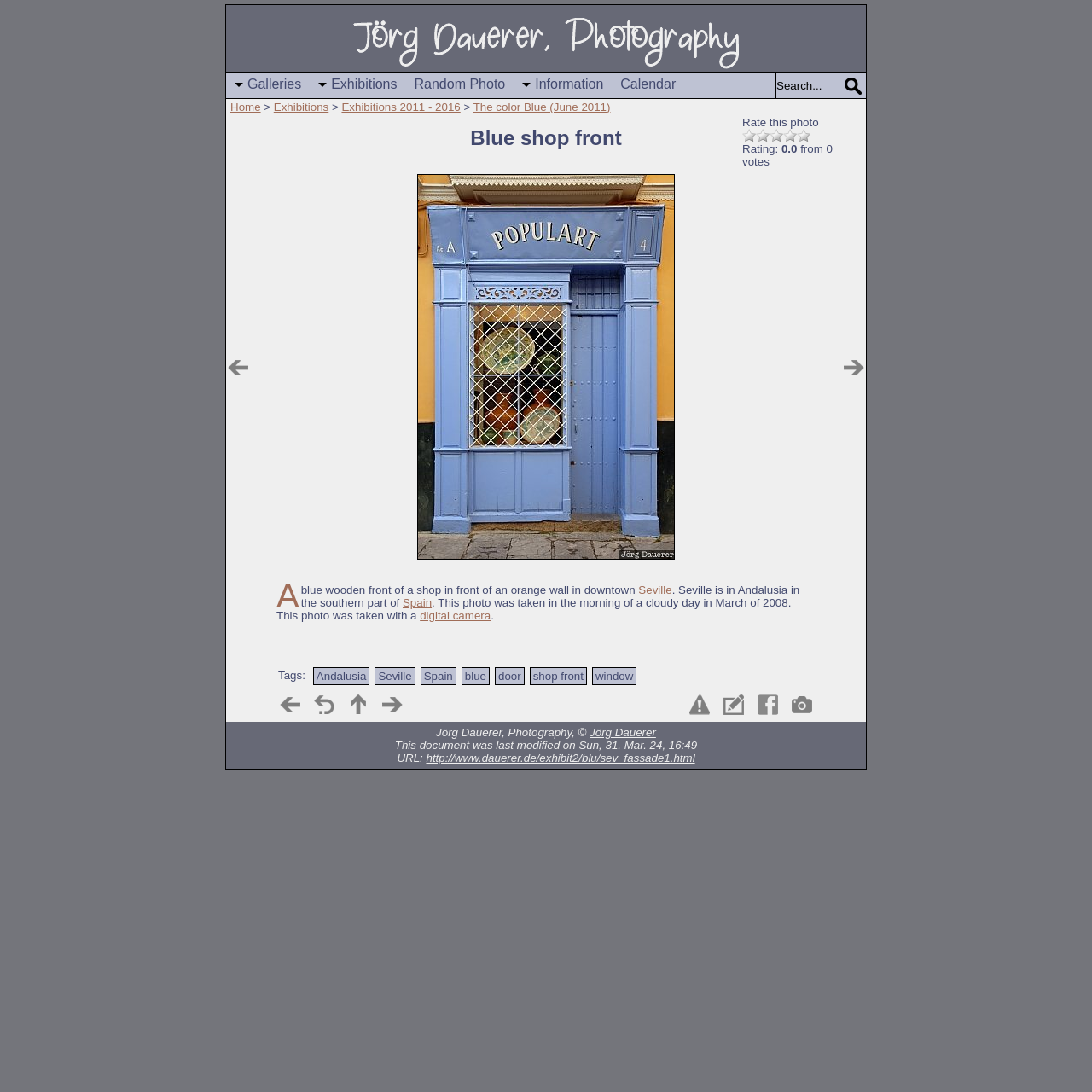Locate the bounding box coordinates of the element that should be clicked to fulfill the instruction: "Search for a photo".

[0.71, 0.066, 0.773, 0.09]